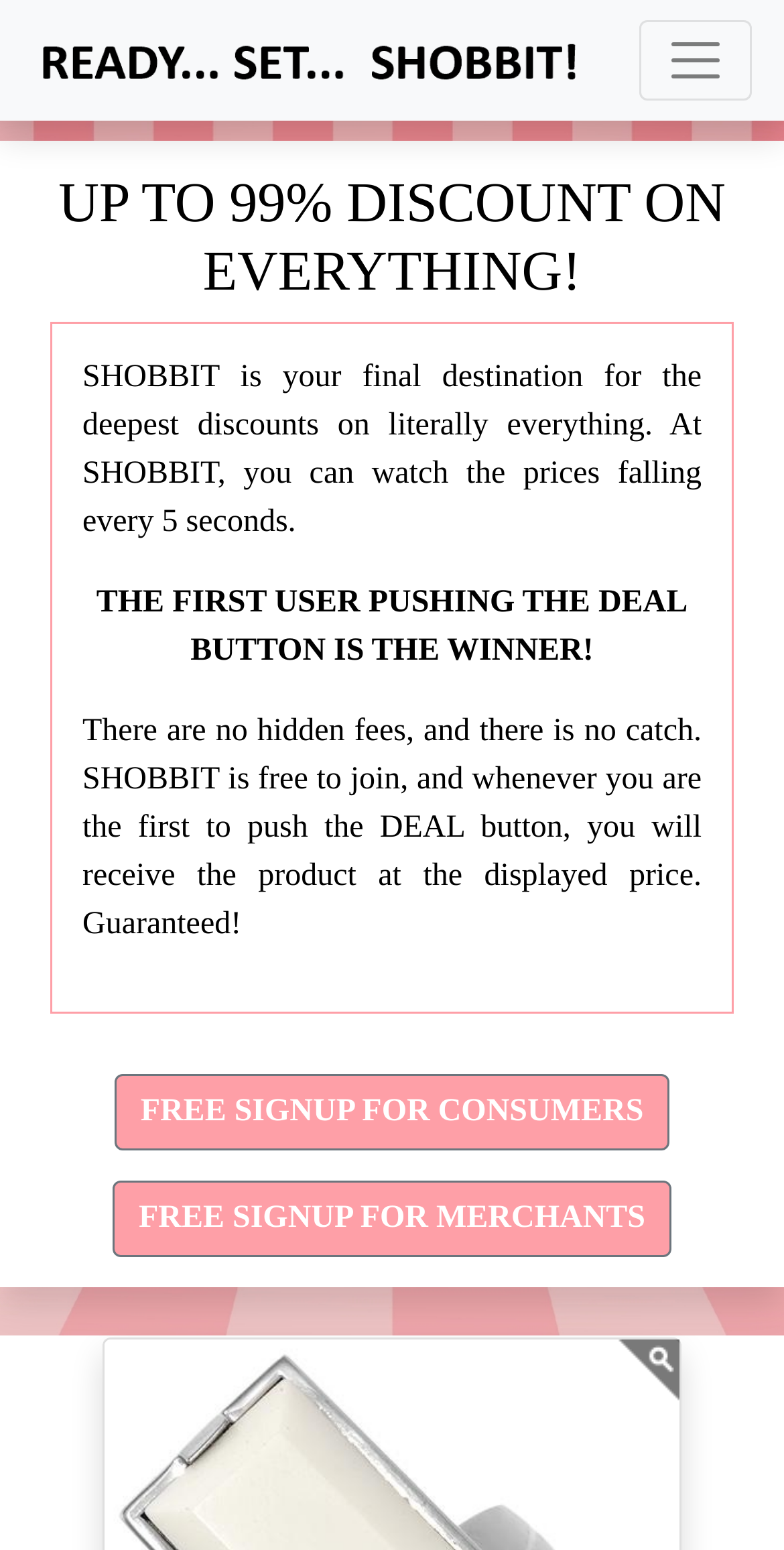Describe all the key features and sections of the webpage thoroughly.

The webpage is titled "Shobbit" and features a prominent link at the top left corner with an accompanying image. To the top right, there is a button labeled "Toggle navigation" that controls a navigation bar. 

Below the navigation button, a large heading dominates the top section of the page, announcing "UP TO 99% DISCOUNT ON EVERYTHING!" in bold font. 

Following this heading, there are three paragraphs of text that describe the purpose and functionality of Shobbit. The first paragraph explains that Shobbit offers deep discounts on various products, with prices falling every 5 seconds. The second paragraph highlights the competitive aspect of the platform, where the first user to push the "DEAL" button wins the product at the displayed price. The third paragraph assures users that there are no hidden fees or catches, and that Shobbit is free to join.

At the bottom of the page, there are two prominent buttons, one for "FREE SIGNUP FOR CONSUMERS" and another for "FREE SIGNUP FOR MERCHANTS", both of which are centered and easily accessible.